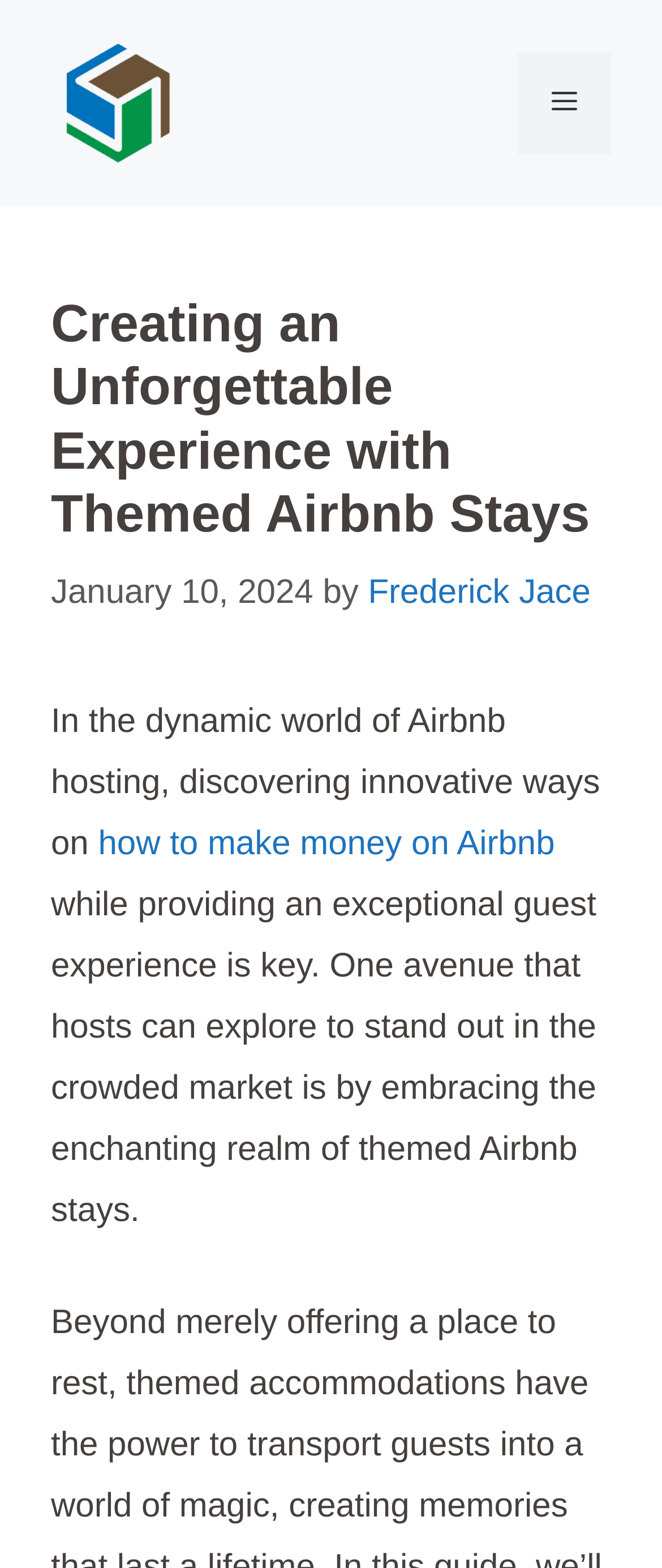What is the topic of the article?
Based on the image, respond with a single word or phrase.

Themed Airbnb stays